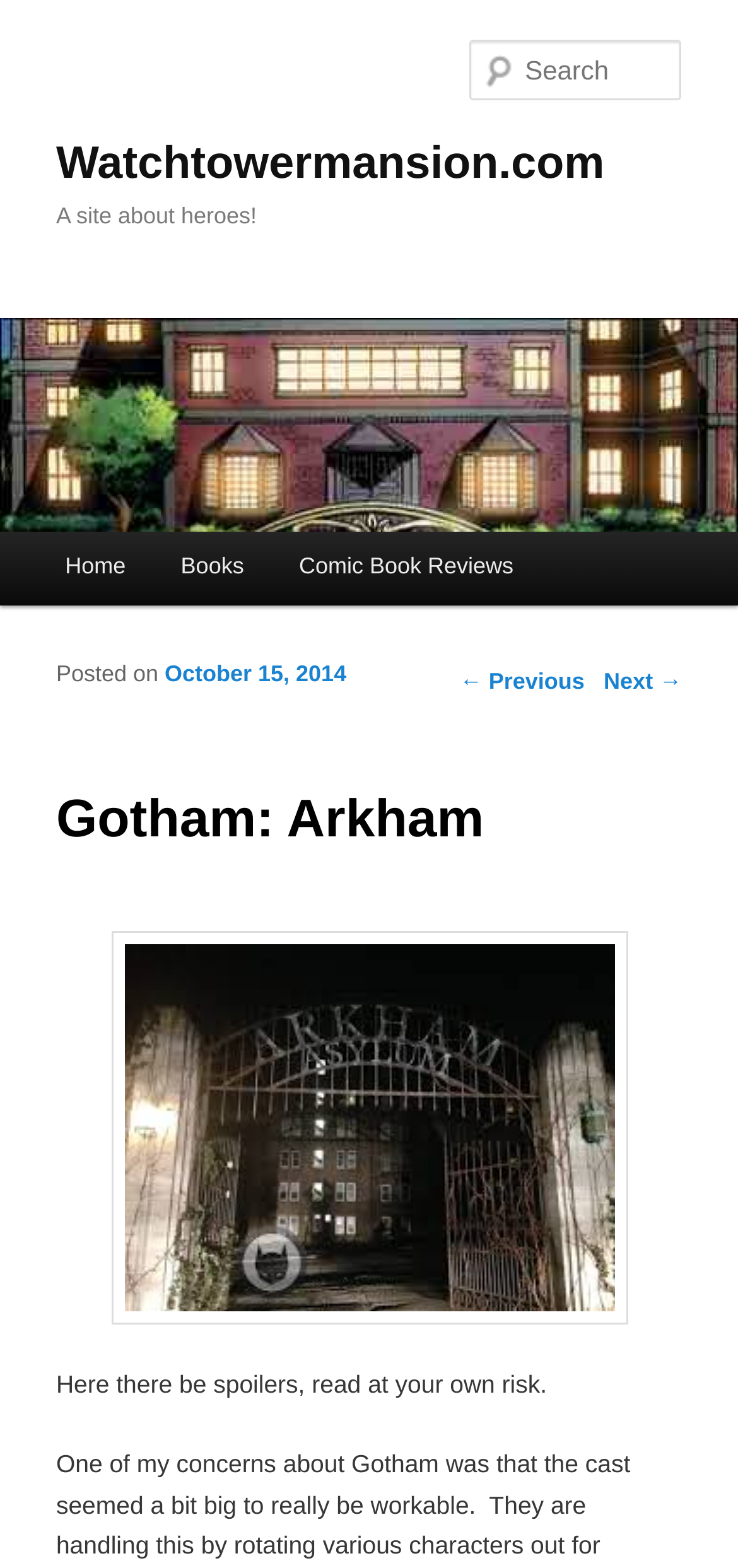What is the title of the current article? Using the information from the screenshot, answer with a single word or phrase.

Gotham: Arkham